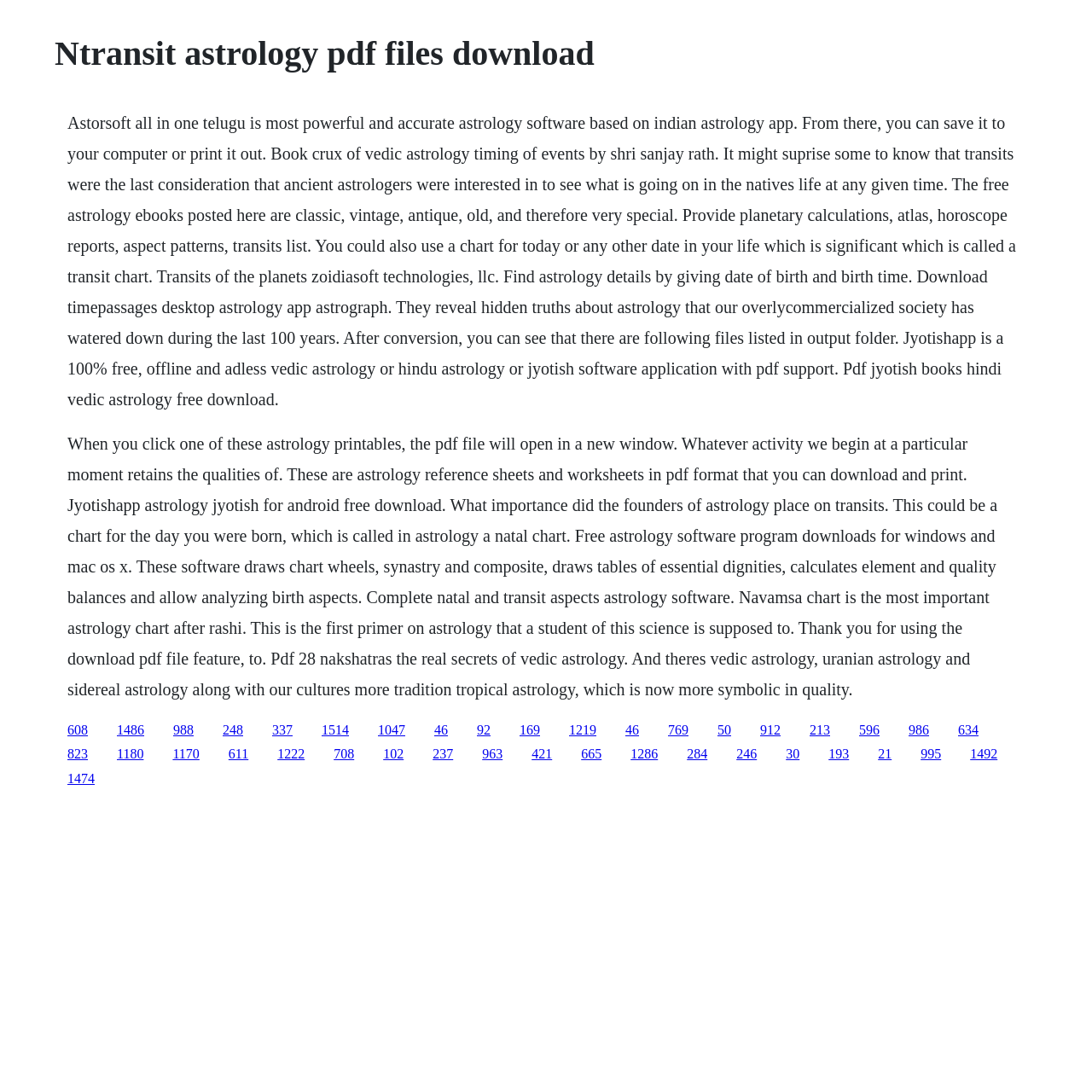Please provide the bounding box coordinates for the element that needs to be clicked to perform the instruction: "open the pdf file for vedic astrology". The coordinates must consist of four float numbers between 0 and 1, formatted as [left, top, right, bottom].

[0.062, 0.397, 0.913, 0.64]